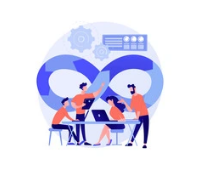What is the theme of the image?
Answer the question with as much detail as you can, using the image as a reference.

The image showcases a collaborative work environment in a modern office setting, emphasizing teamwork and innovation, which aligns with the theme of plugin development services offered by noptech, focusing on creating custom solutions for eCommerce websites like nopCommerce.